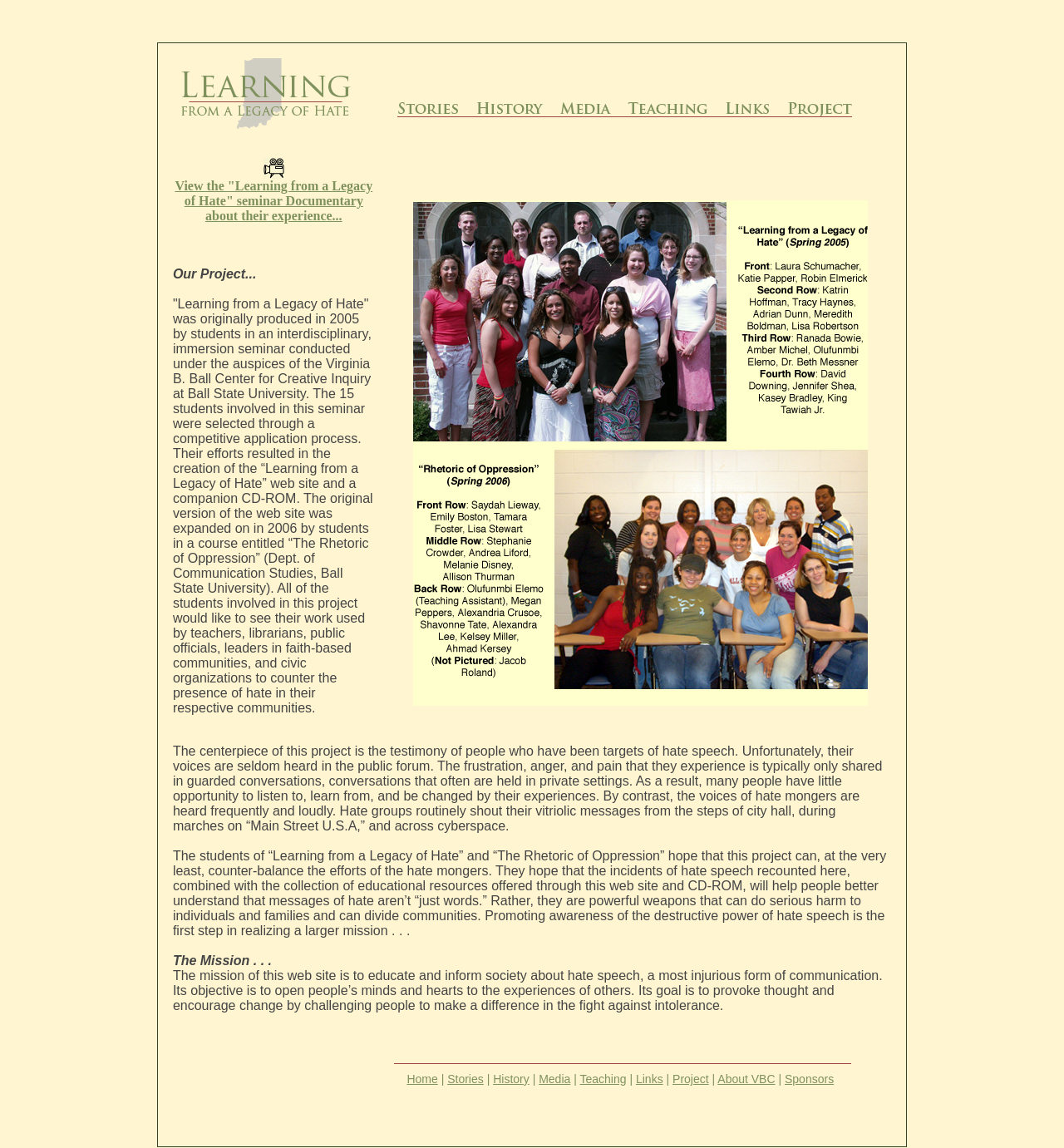What is the centerpiece of this project?
Please give a detailed and elaborate explanation in response to the question.

The centerpiece of this project is the testimony of people who have been targets of hate speech, which is typically only shared in guarded conversations and private settings.